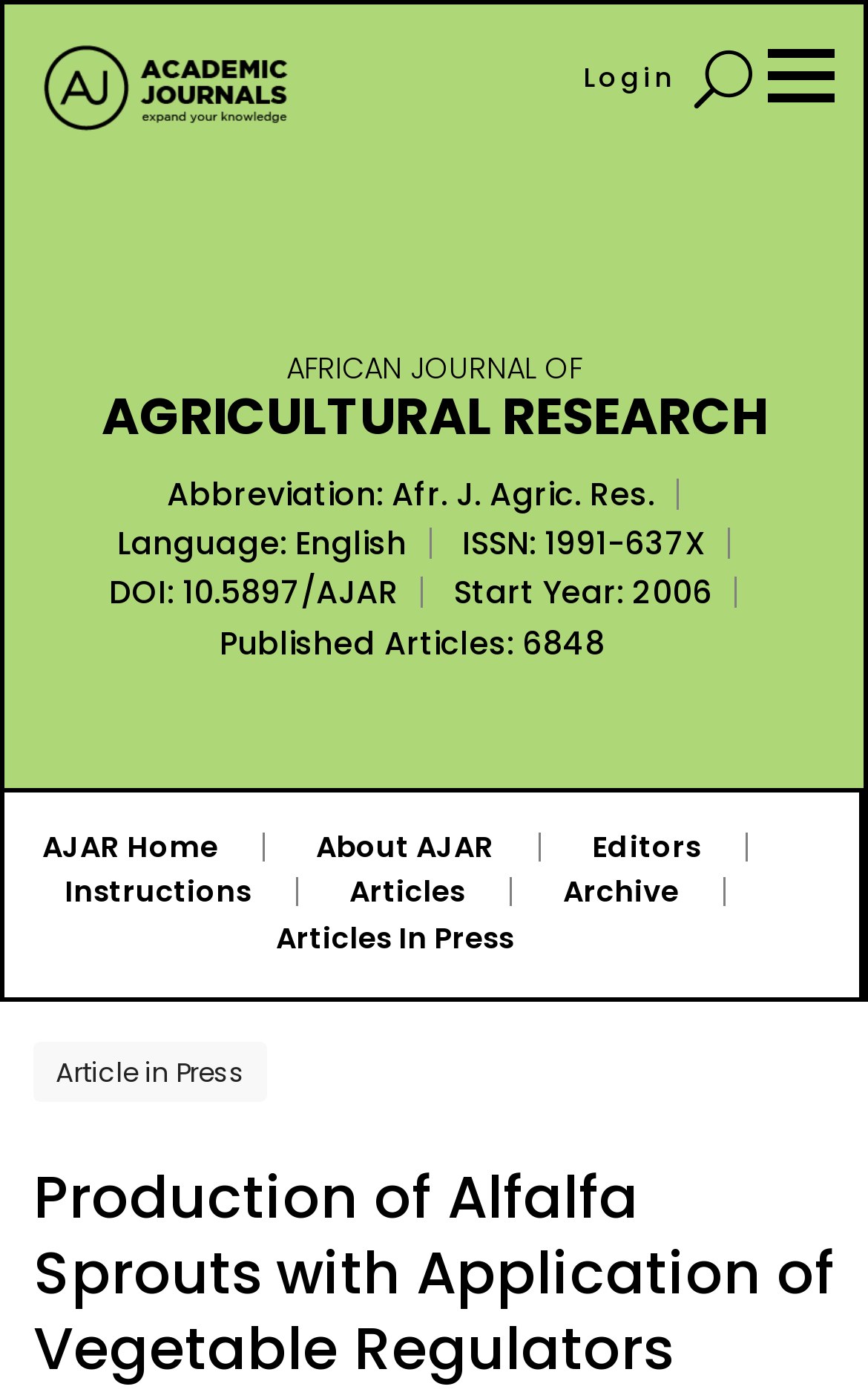Locate the bounding box coordinates of the element you need to click to accomplish the task described by this instruction: "Click on Login".

[0.672, 0.041, 0.779, 0.068]